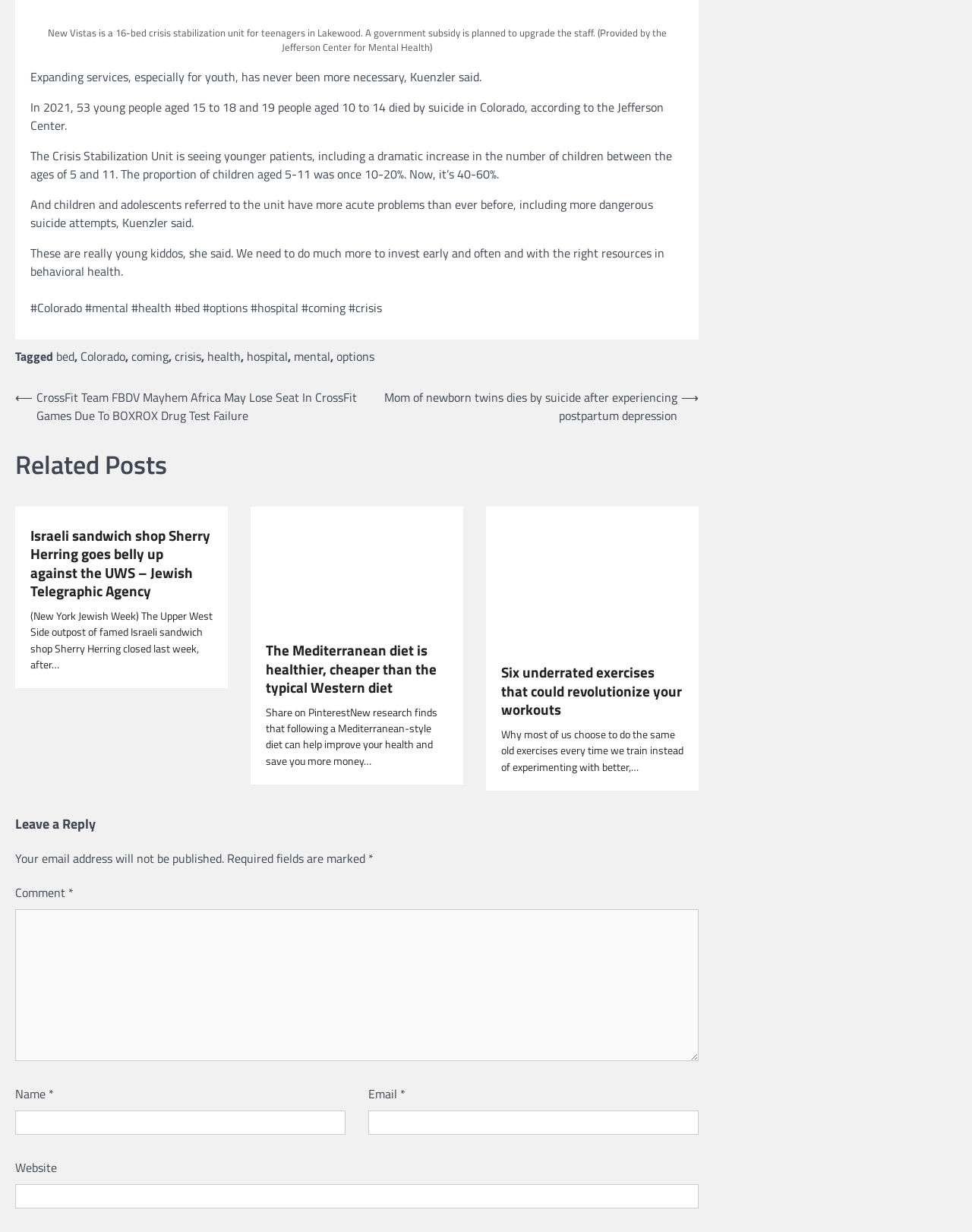Refer to the image and provide a thorough answer to this question:
What is the age range of children referred to the Crisis Stabilization Unit?

According to the text, the proportion of children aged 5-11 referred to the unit has increased from 10-20% to 40-60%. This indicates that the age range of children referred to the unit is 5-11 years old.